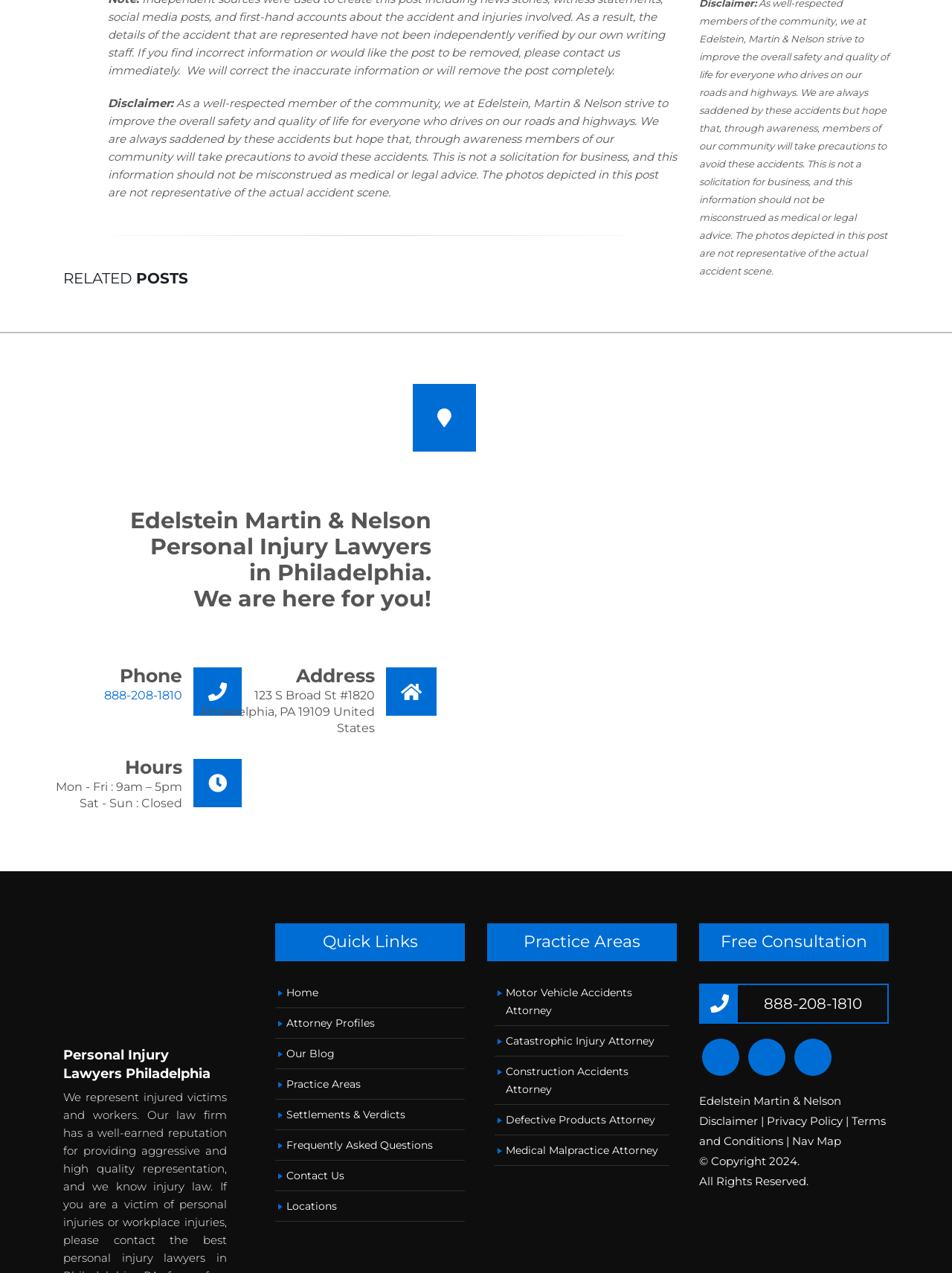Specify the bounding box coordinates of the area that needs to be clicked to achieve the following instruction: "Click the 'Home' link".

[0.301, 0.774, 0.334, 0.785]